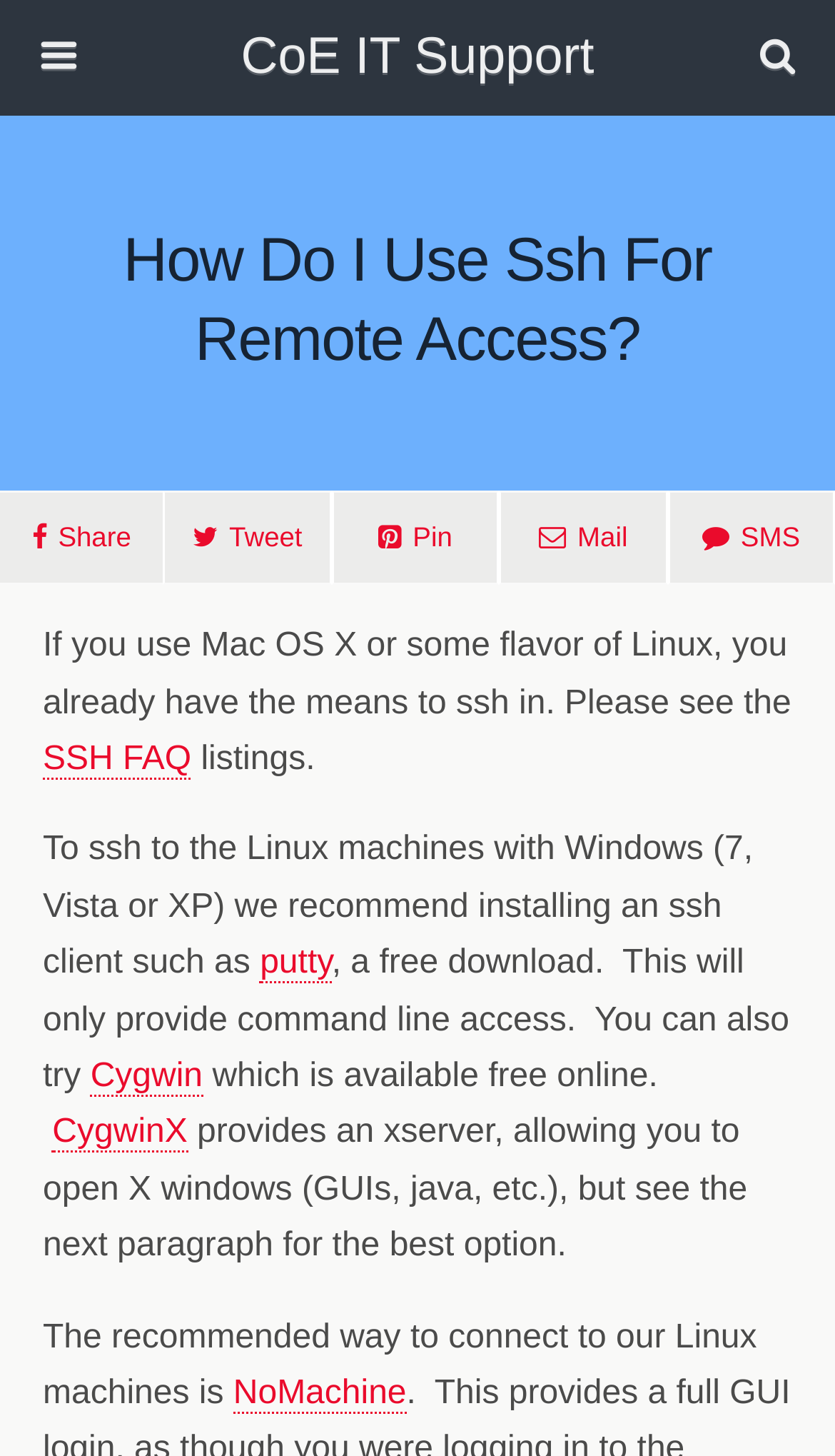What is the purpose of ssh?
Please provide a comprehensive answer to the question based on the webpage screenshot.

The webpage is about using ssh for remote access, which implies that the purpose of ssh is to access remote machines or servers.